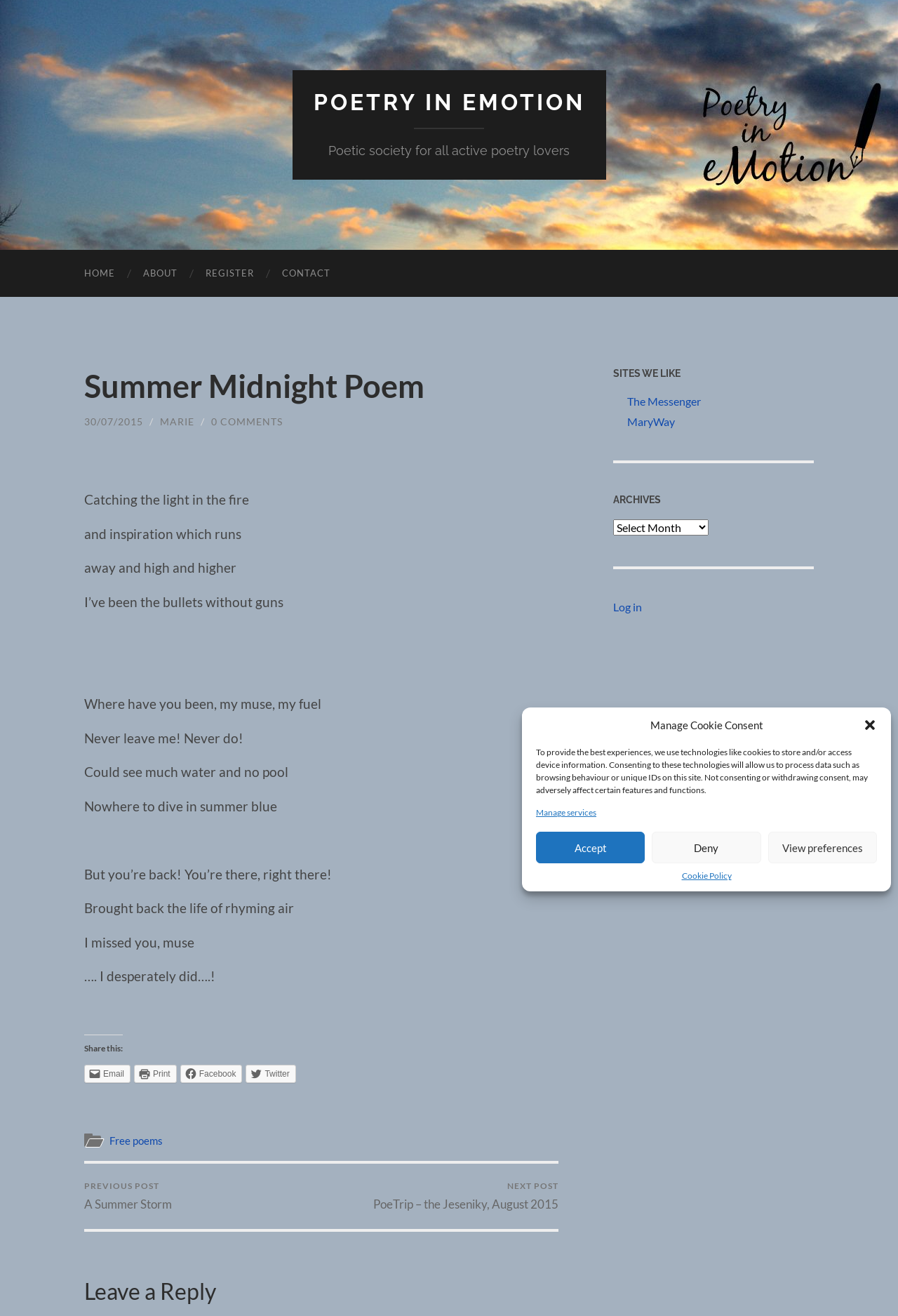Give a complete and precise description of the webpage's appearance.

This webpage is a poetry blog called "Summer Midnight Poem – Poetry in eMotion". At the top, there is a dialog box for managing cookie consent, which includes a close button, a description of the cookie policy, and buttons to accept, deny, or view preferences. Below this dialog box, there is a header section with a link to "POETRY IN EMOTION" and a brief description of the poetic society.

The main content of the page is a poem titled "Summer Midnight Poem" by Marie, posted on July 30, 2015. The poem is divided into several stanzas, with each line of the poem displayed as a separate static text element. The poem's content is about catching inspiration and the return of the muse.

To the right of the poem, there are links to share the poem on various social media platforms, including email, print, Facebook, and Twitter. Below the poem, there are links to "Free poems" and to previous and next posts, including "A Summer Storm" and "PoeTrip – the Jeseniky, August 2015".

In the bottom left corner of the page, there is a section for leaving a reply. On the right side of the page, there is a complementary section with headings for "SITES WE LIKE" and "ARCHIVES", which include links to other websites and a dropdown menu for archives. There is also a link to log in.